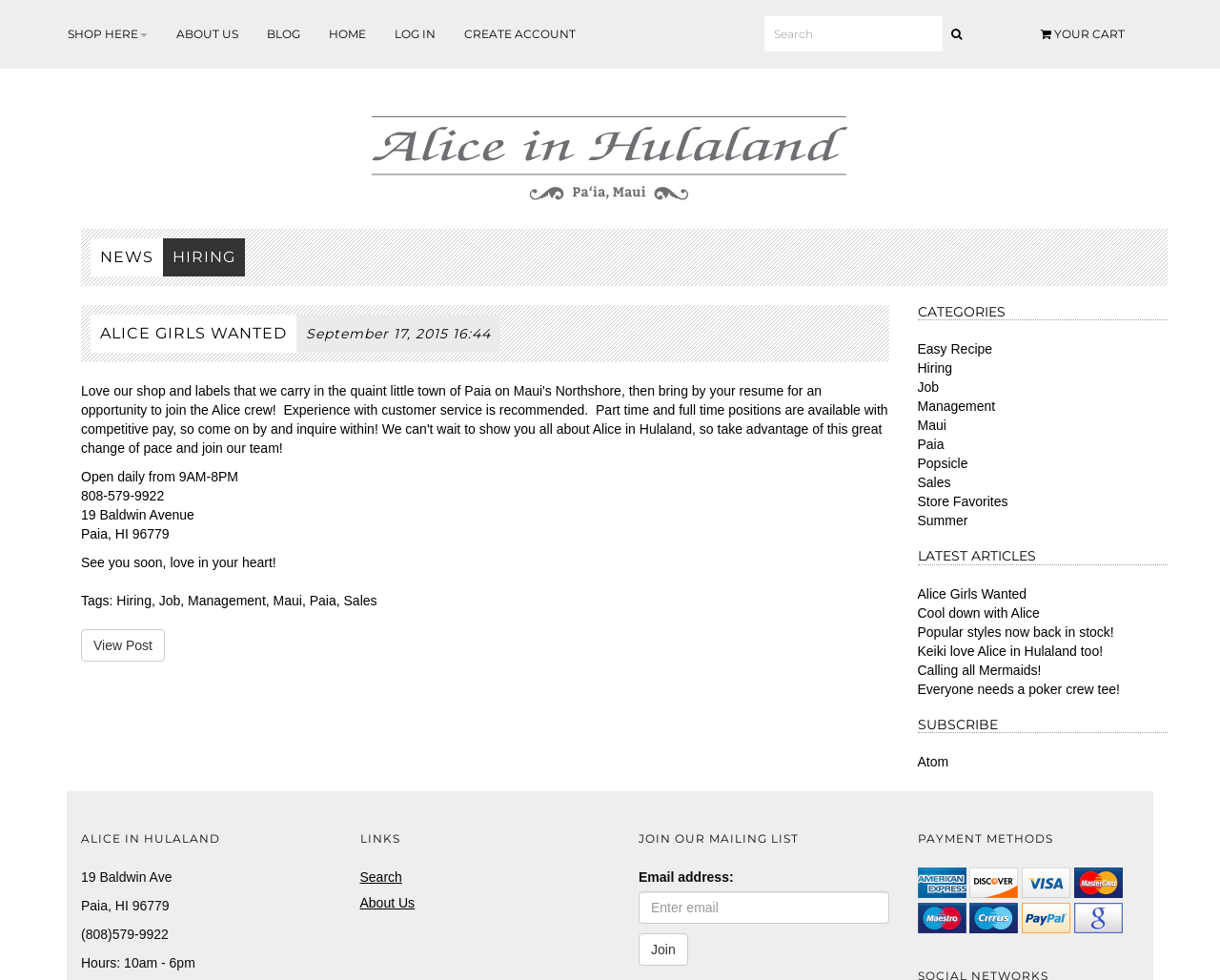Please use the details from the image to answer the following question comprehensively:
What is the phone number of the store?

The phone number of the store can be found in the footer section of the webpage, where it is stated '(808)579-9922'.